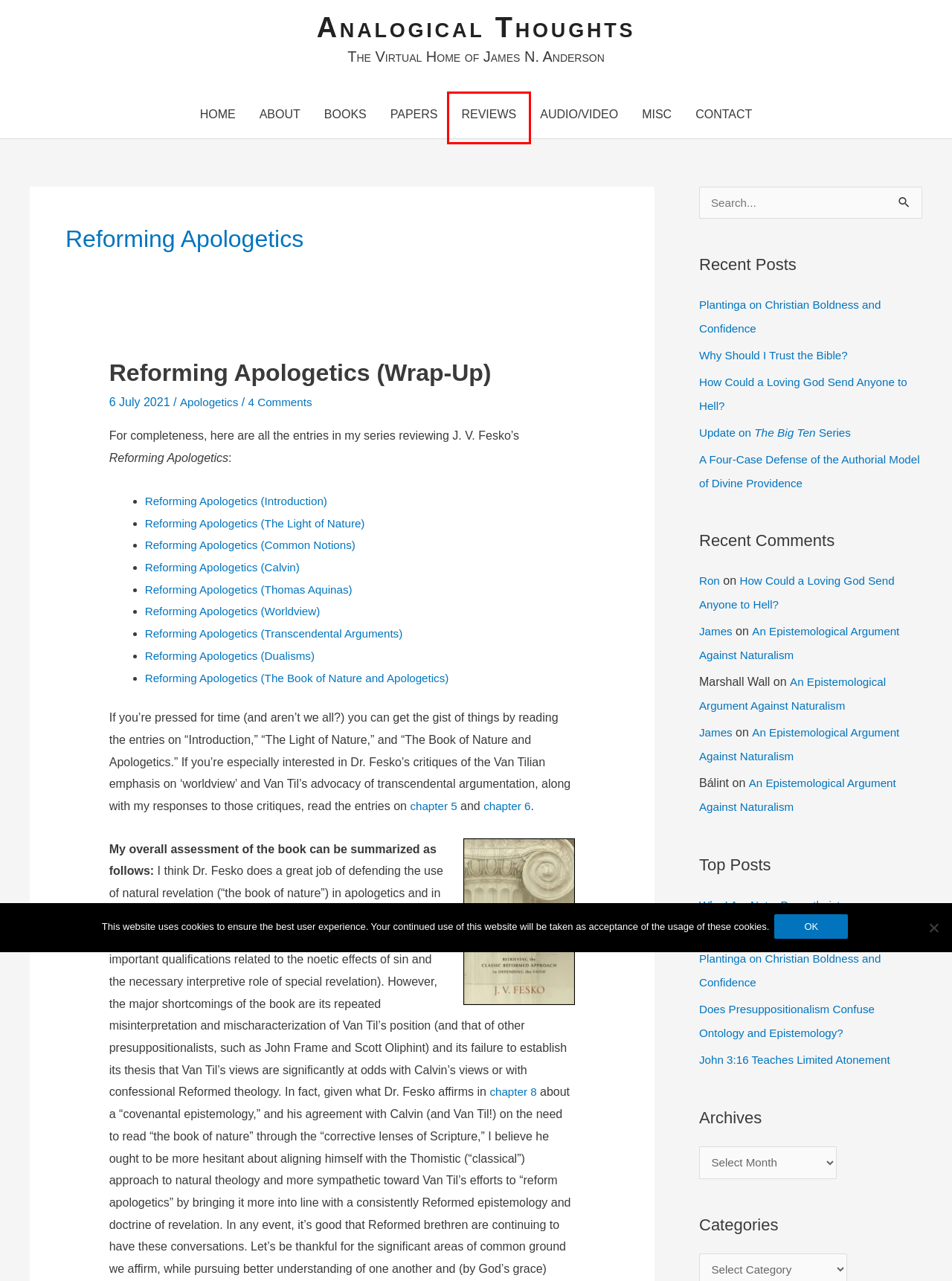Given a screenshot of a webpage with a red bounding box highlighting a UI element, choose the description that best corresponds to the new webpage after clicking the element within the red bounding box. Here are your options:
A. Reforming Apologetics (The Light of Nature) – Analogical Thoughts
B. Reforming Apologetics (Worldview) – Analogical Thoughts
C. Reforming Apologetics (Calvin) – Analogical Thoughts
D. Update on The Big Ten Series – Analogical Thoughts
E. Reviews – Analogical Thoughts
F. About – Analogical Thoughts
G. Reforming Apologetics (The Book of Nature and Apologetics) – Analogical Thoughts
H. Why I Am Not a Panentheist – Analogical Thoughts

E